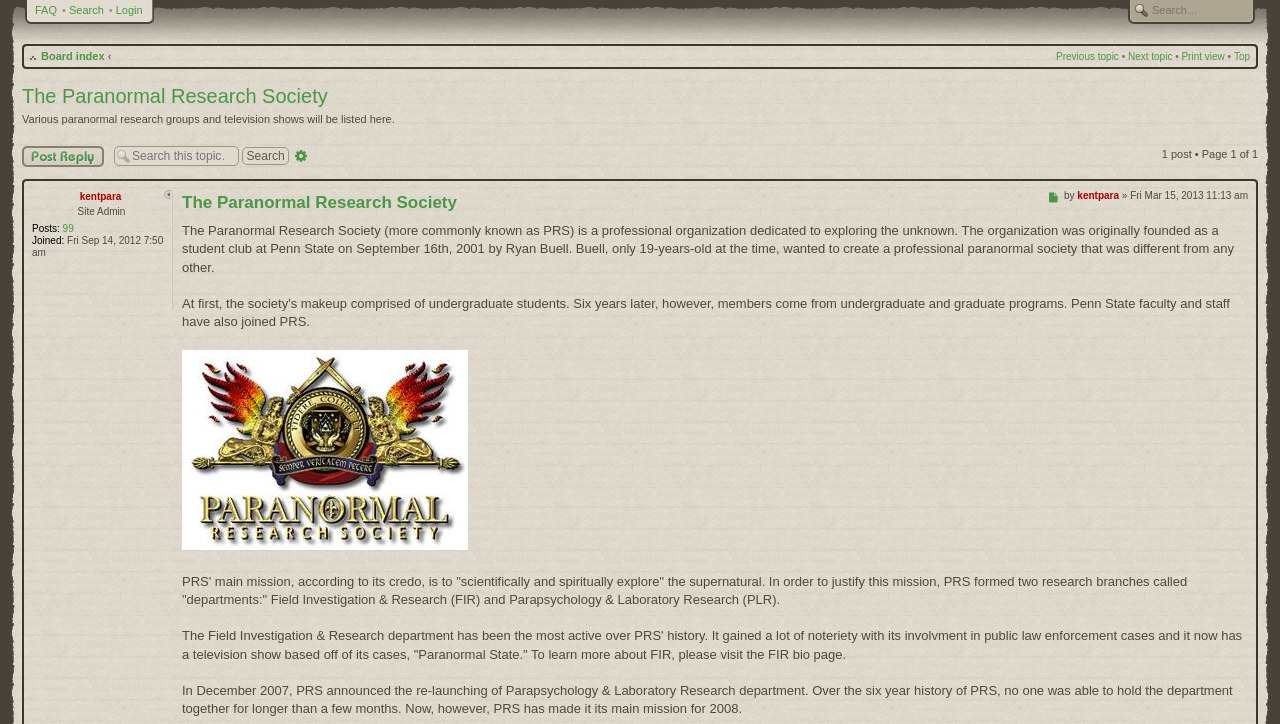Bounding box coordinates are specified in the format (top-left x, top-left y, bottom-right x, bottom-right y). All values are floating point numbers bounded between 0 and 1. Please provide the bounding box coordinate of the region this sentence describes: The Paranormal Research Society

[0.142, 0.267, 0.357, 0.293]